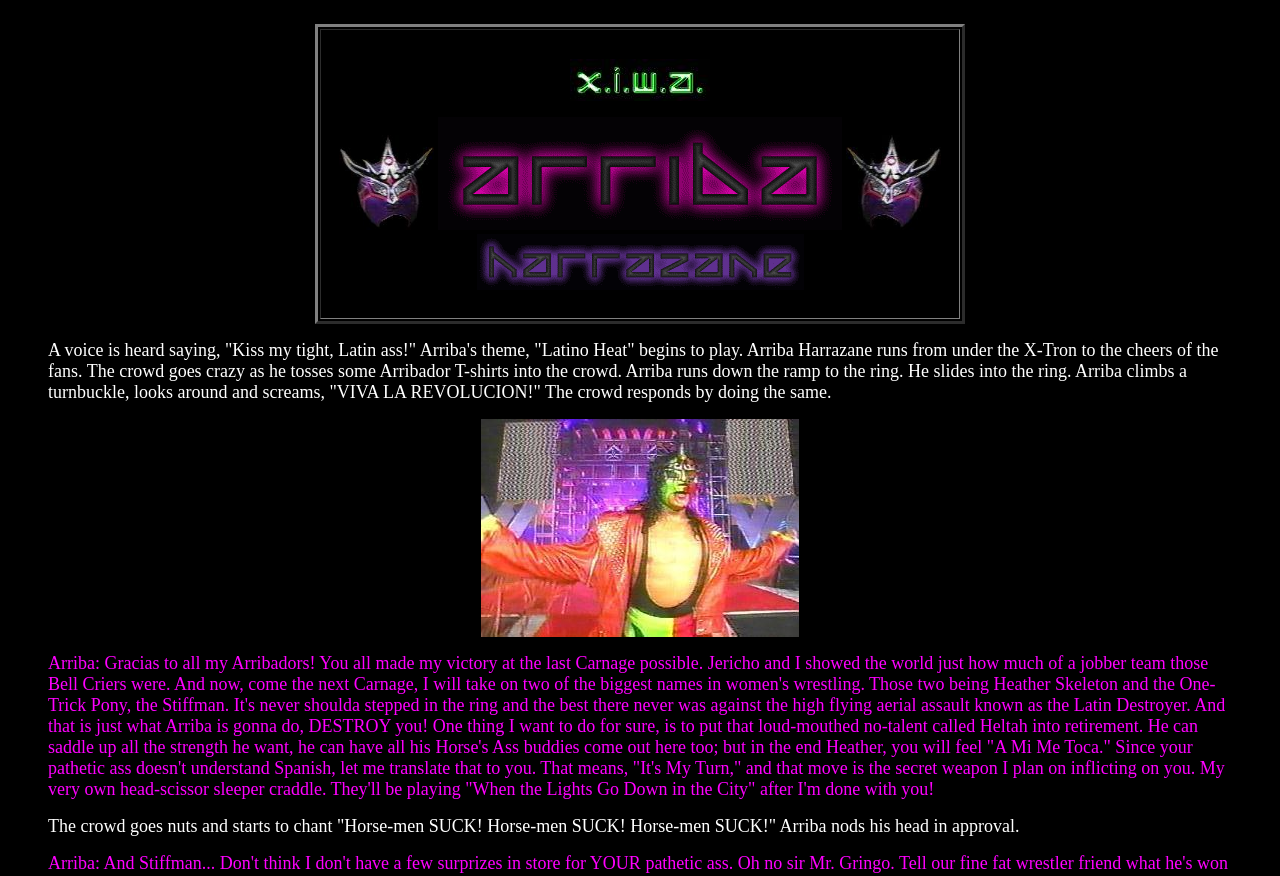What is Arriba's theme song?
Using the visual information, reply with a single word or short phrase.

Latino Heat